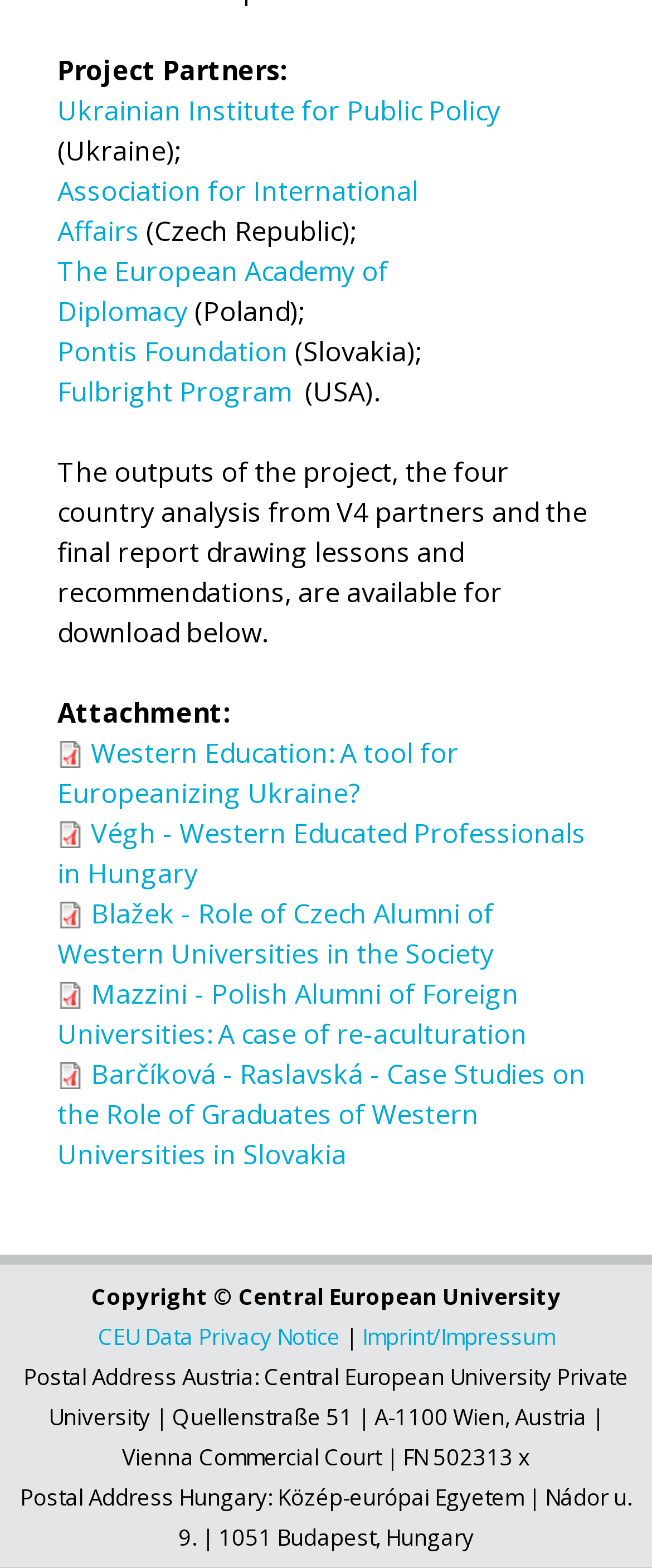Locate the bounding box coordinates of the item that should be clicked to fulfill the instruction: "Click on the 'Human rights' link".

None